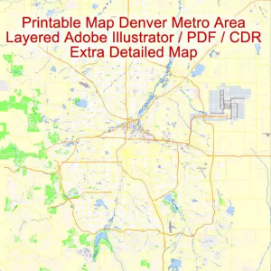Give an elaborate caption for the image.

This image showcases a detailed, printable map of the Denver metro area. The map is presented in a layered format, compatible with Adobe Illustrator, PDF, and CorelDRAW (CDR) formats, making it ideal for graphic design and editing purposes. The print features a clear depiction of various urban features, geographic layouts, and infrastructure within the Denver area, highlighted by vibrant colors that differentiate between natural landscapes and built environments. Prominently displayed at the top in bold red text are the words "Printable Map Denver Metro Area," along with additional descriptors stating it is an "Extra Detailed Map." This comprehensive design illustrates the intricacies of the city's layout, catering to both professionals and anyone interested in the Denver region.